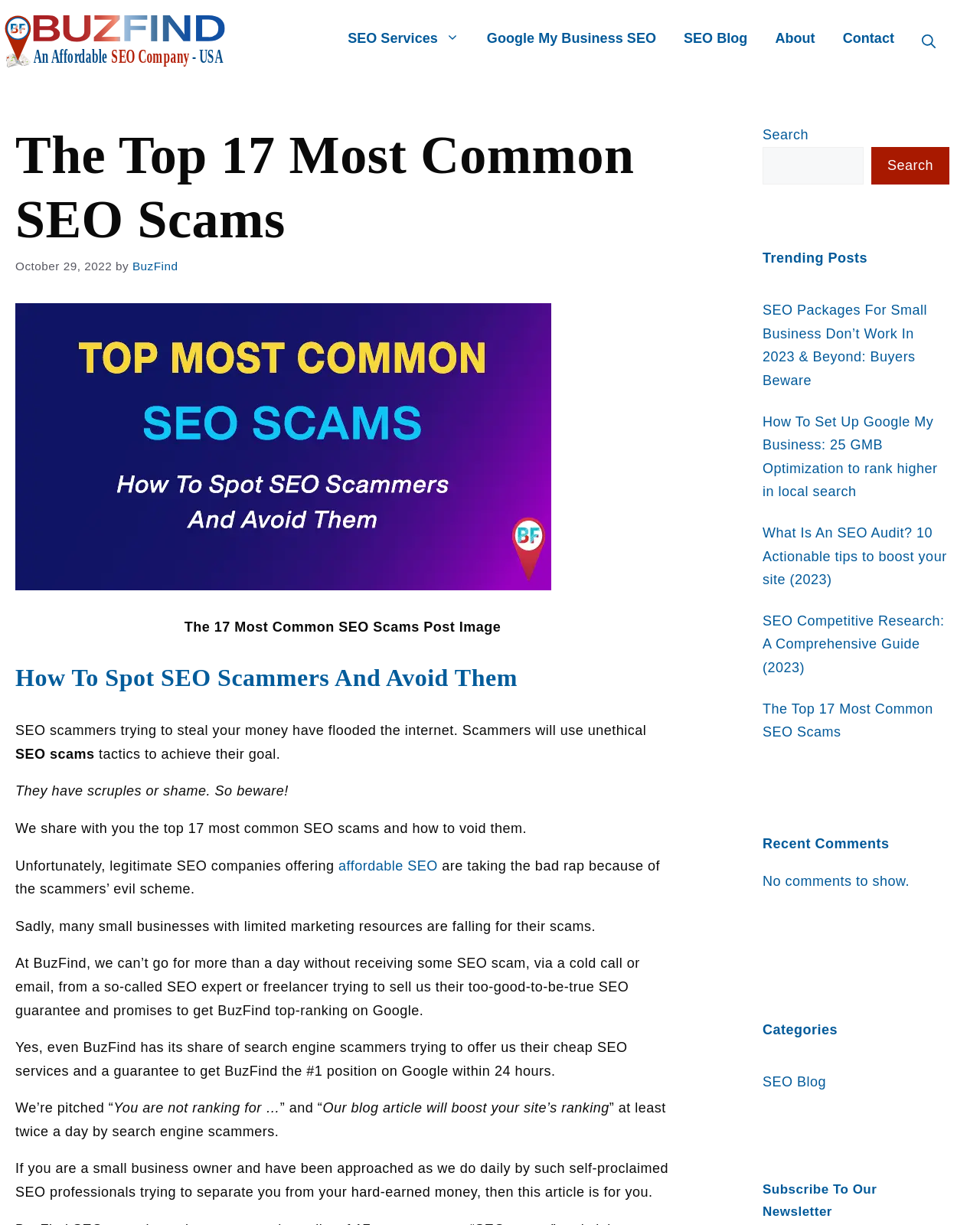Please determine the bounding box coordinates of the area that needs to be clicked to complete this task: 'Search for something'. The coordinates must be four float numbers between 0 and 1, formatted as [left, top, right, bottom].

[0.778, 0.12, 0.881, 0.15]